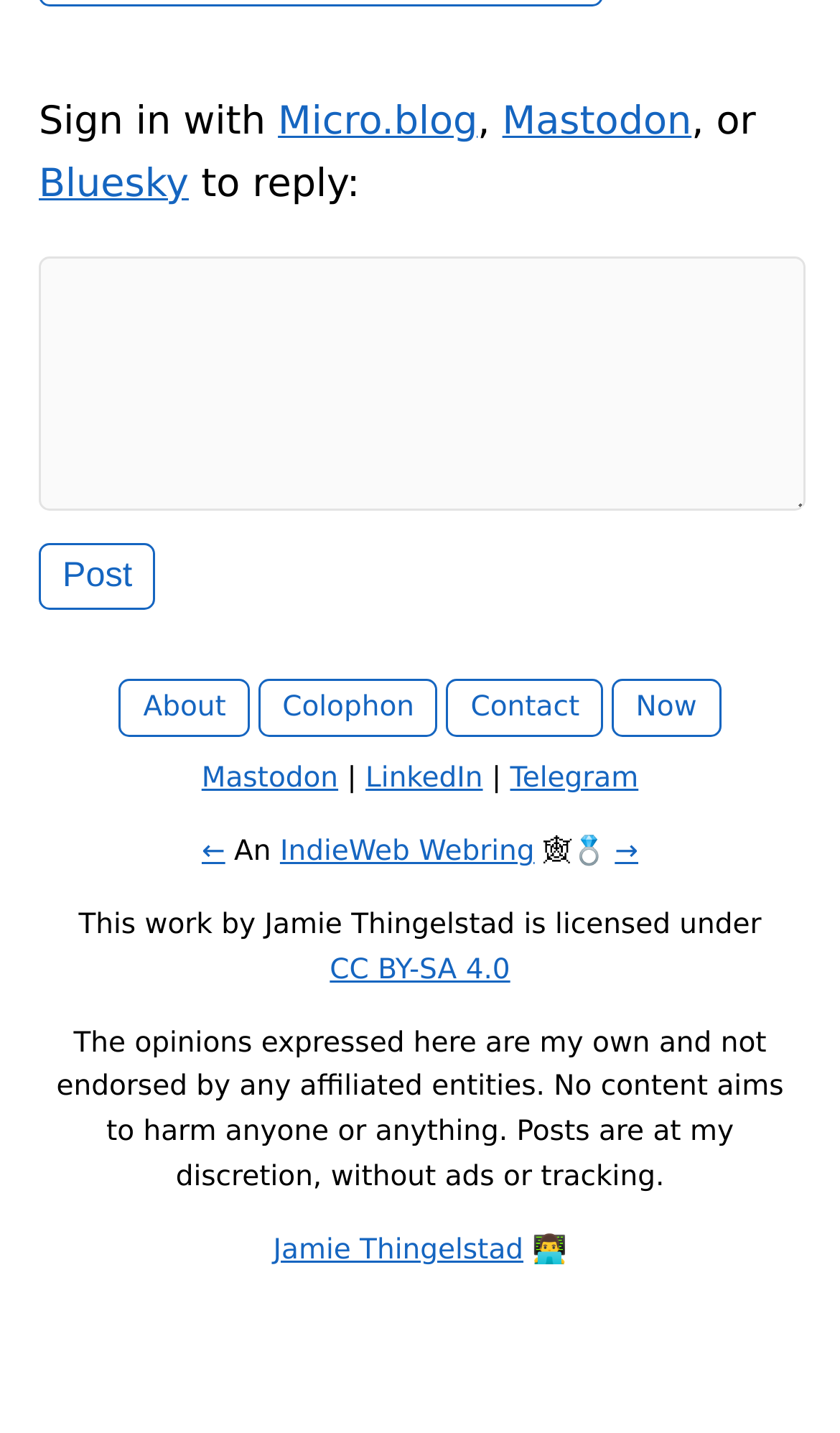Locate the bounding box coordinates of the clickable element to fulfill the following instruction: "Contact the author". Provide the coordinates as four float numbers between 0 and 1 in the format [left, top, right, bottom].

[0.532, 0.473, 0.718, 0.514]